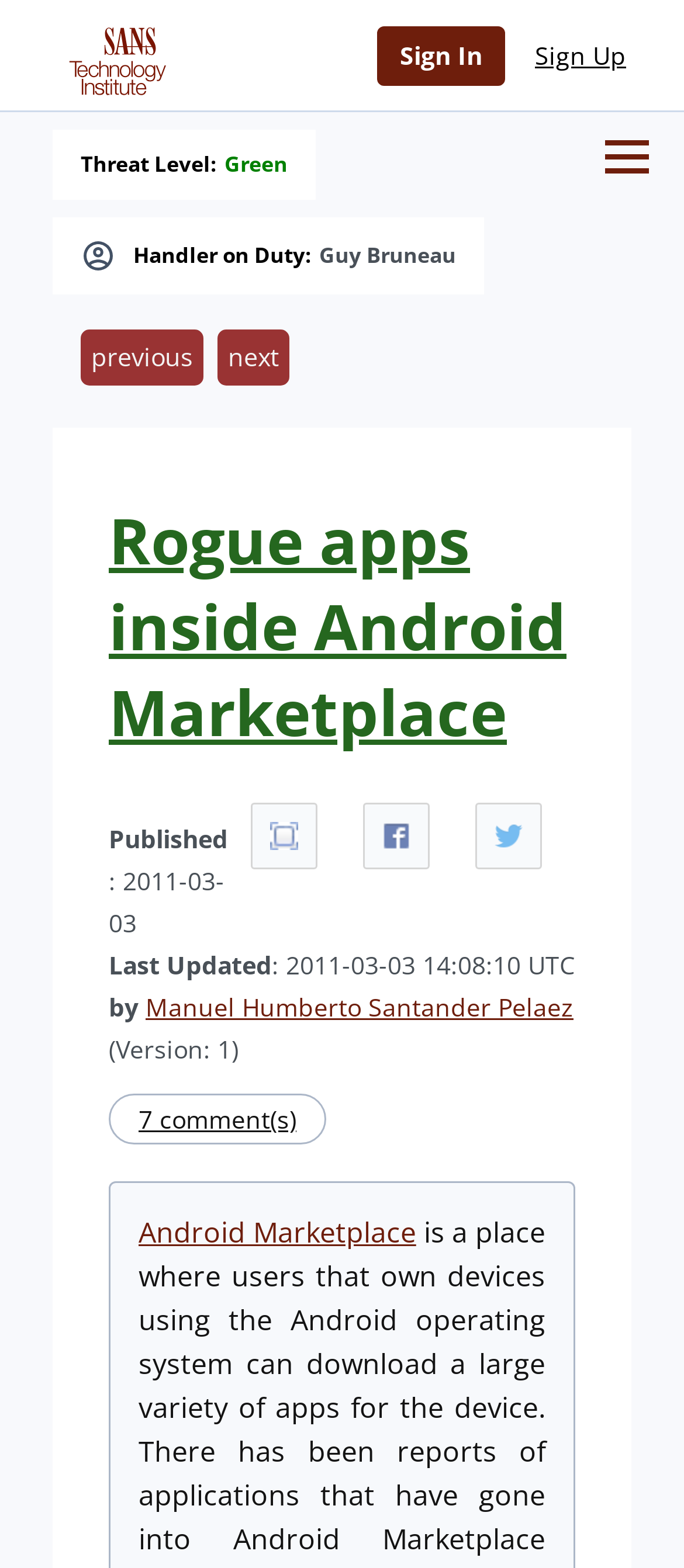Provide a thorough description of the webpage you see.

This webpage is about an article titled "Rogue apps inside Android Marketplace" by Manuel Humberto Santander Pelaez. At the top, there is a heading with the same title as the article, accompanied by a small image on the left. Below this, there are two links, "Sign In" and "Sign Up", positioned side by side.

On the left side of the page, there is an image, followed by a static text "Handler on Duty:" and a link "Guy Bruneau". Below this, there is another static text "Threat Level:" with a link "Green" next to it.

The main content of the article is headed by a large heading "Rogue apps inside Android Marketplace", which is centered on the page. Below this, there are links to navigate to the previous and next pages.

On the right side of the page, there are several links, including "Full Screen", "Share on Facebook", and "Share on Twitter". Below these, there are static texts displaying the publication and last updated dates, as well as the author's name.

Further down, there is a link to view comments, with the text "7 comment(s)". Finally, there is a link to "Android Marketplace" at the bottom of the page.